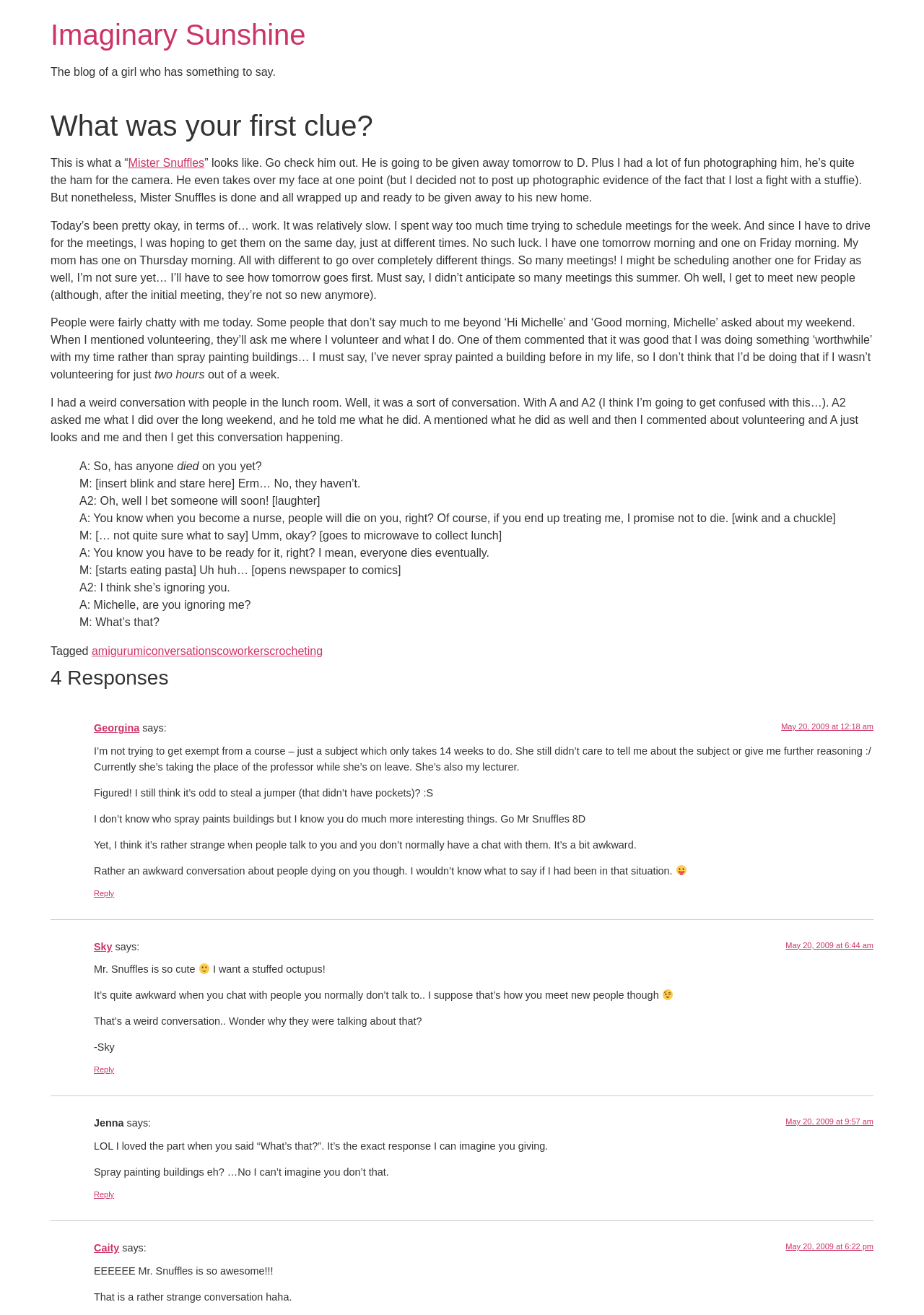Create a detailed summary of the webpage's content and design.

The webpage is a blog post titled "What was your first clue?" on a blog called "Imaginary Sunshine". The blog post is written by a girl who shares her experiences and thoughts about her daily life. 

At the top of the page, there is a heading with the blog title "Imaginary Sunshine" and a brief description of the blog. Below that, there is a heading with the title of the blog post "What was your first clue?".

The blog post is divided into several sections. The first section talks about the author's experience of giving away a stuffed animal called Mister Snuffles, which she had crocheted. She shares her excitement about giving it away and mentions that she had fun photographing it.

The next section discusses the author's workday, where she had to schedule meetings and had conversations with her coworkers. She shares a weird conversation she had with her coworkers about people dying, which made her uncomfortable.

The blog post also includes a blockquote section, which appears to be a conversation between the author and her coworkers about people dying. The conversation is awkward and humorous.

At the bottom of the page, there are four responses to the blog post from different people, including Georgina, Sky, Jenna, and Caity. Each response is a short paragraph where they share their thoughts and reactions to the blog post. Some of them include emojis in their responses.

Overall, the webpage is a personal blog post where the author shares her daily experiences and thoughts, and receives responses from her readers.